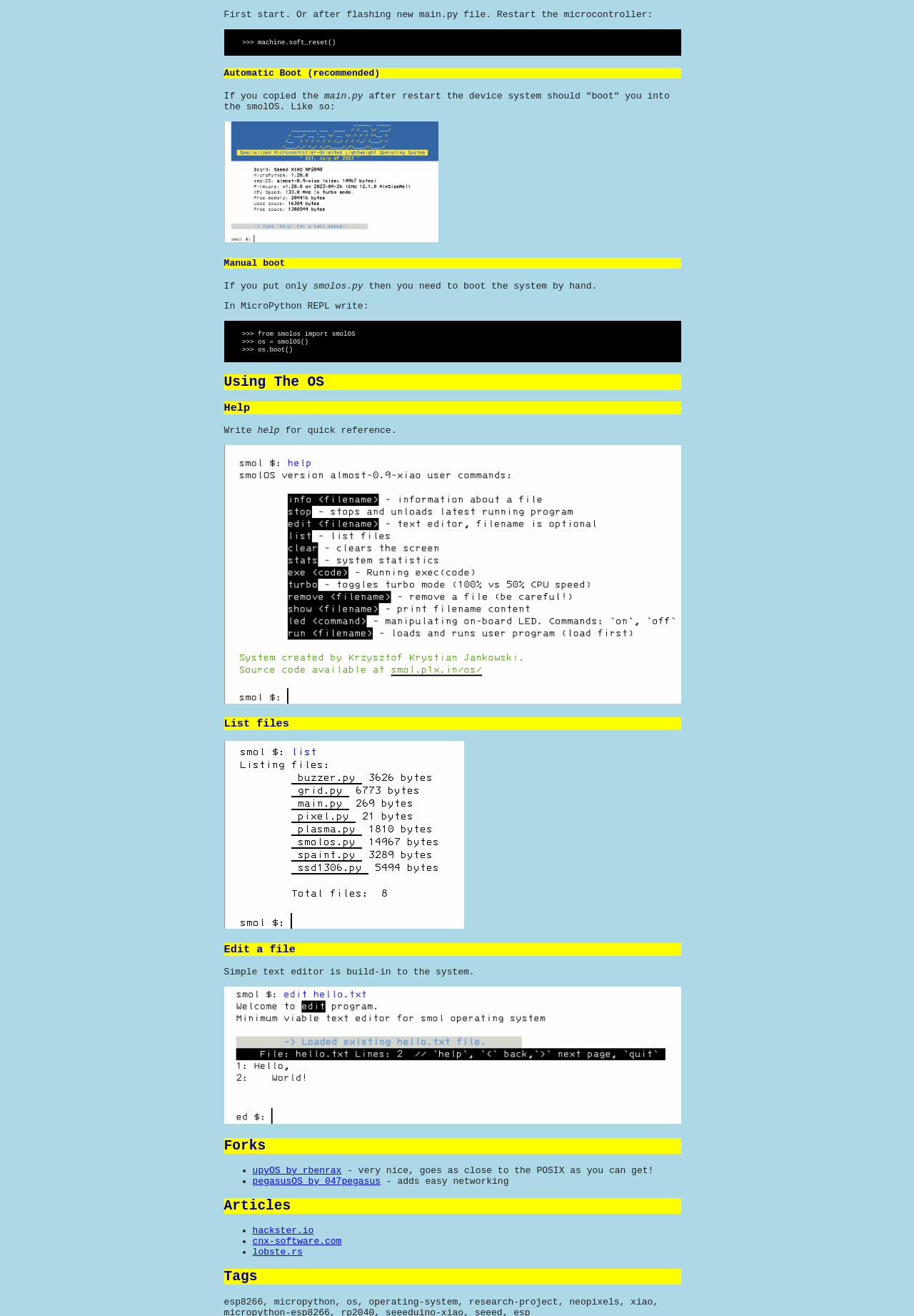Based on the image, please elaborate on the answer to the following question:
What is the purpose of the 'help' command?

The 'help' command is used to get a quick reference as indicated by the text 'Write help for quick reference'.